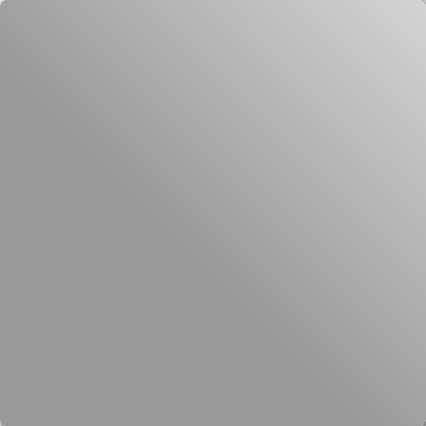Analyze the image and give a detailed response to the question:
What materials are used to create the cartouches?

The caption describes the striking high-relief cartouches as being made of aluminum, which is a key feature of the station's architectural aesthetics.